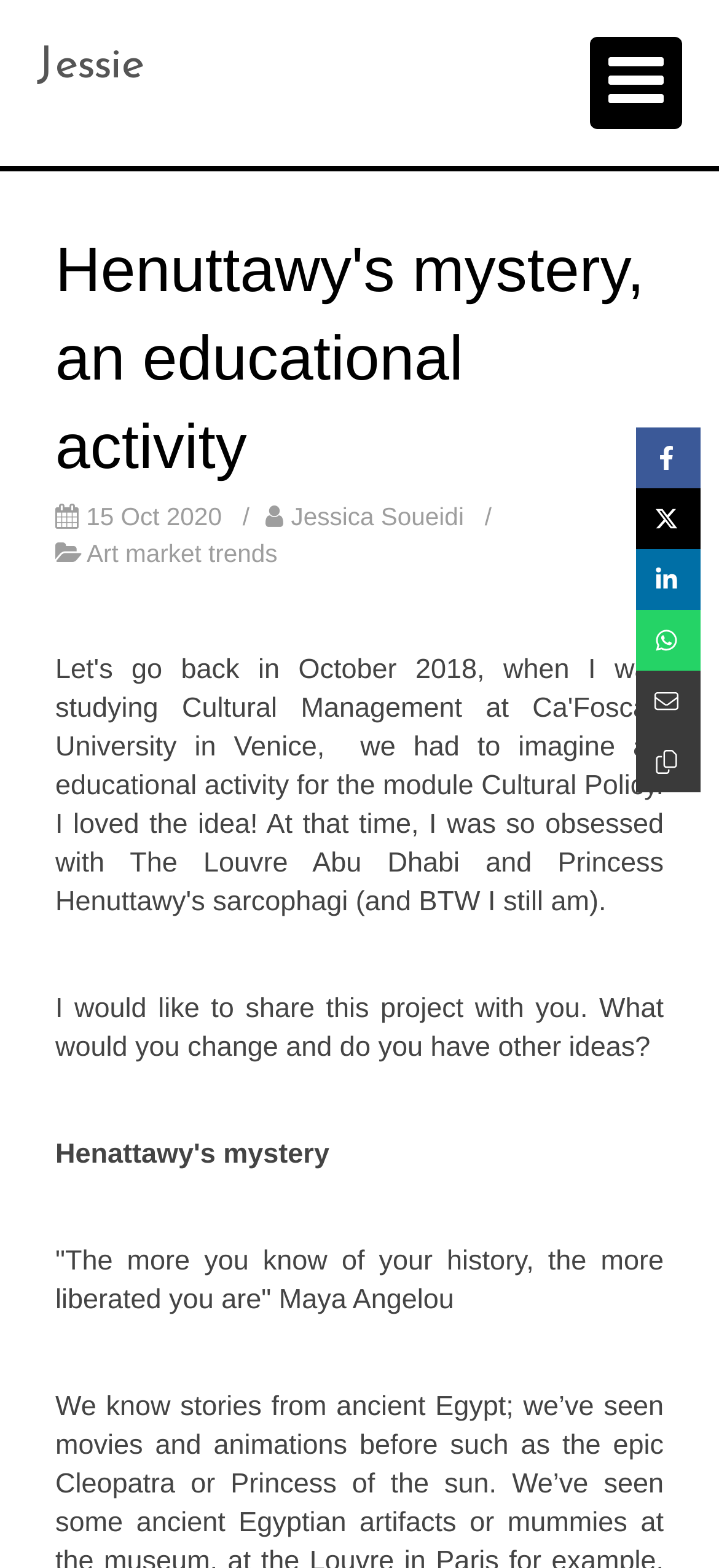Find the bounding box coordinates for the element described here: "Share".

[0.885, 0.273, 0.974, 0.312]